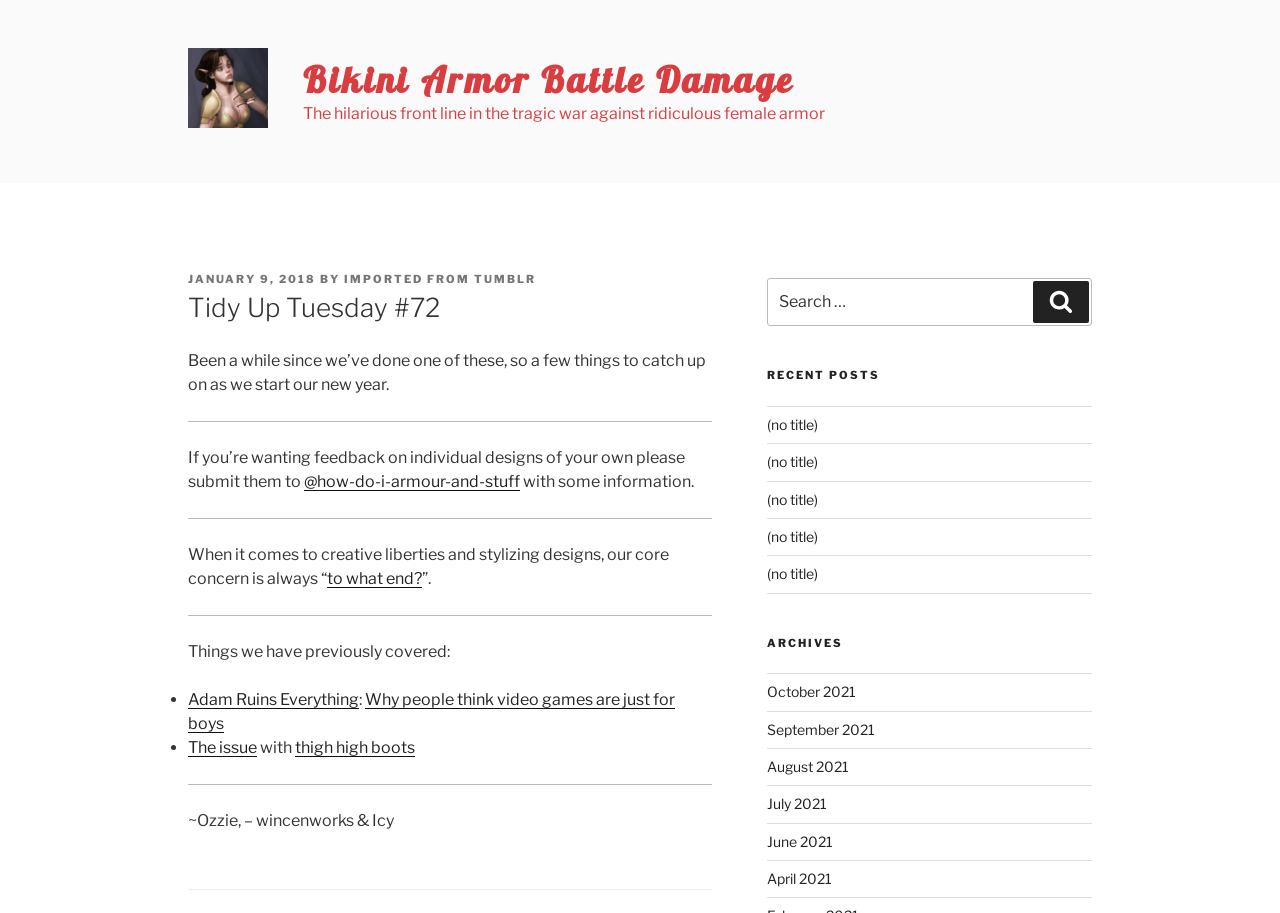What is the earliest archived month?
Please answer the question as detailed as possible.

The 'ARCHIVES' section lists several months, with the earliest one being April 2021. This suggests that the earliest archived month is April 2021.